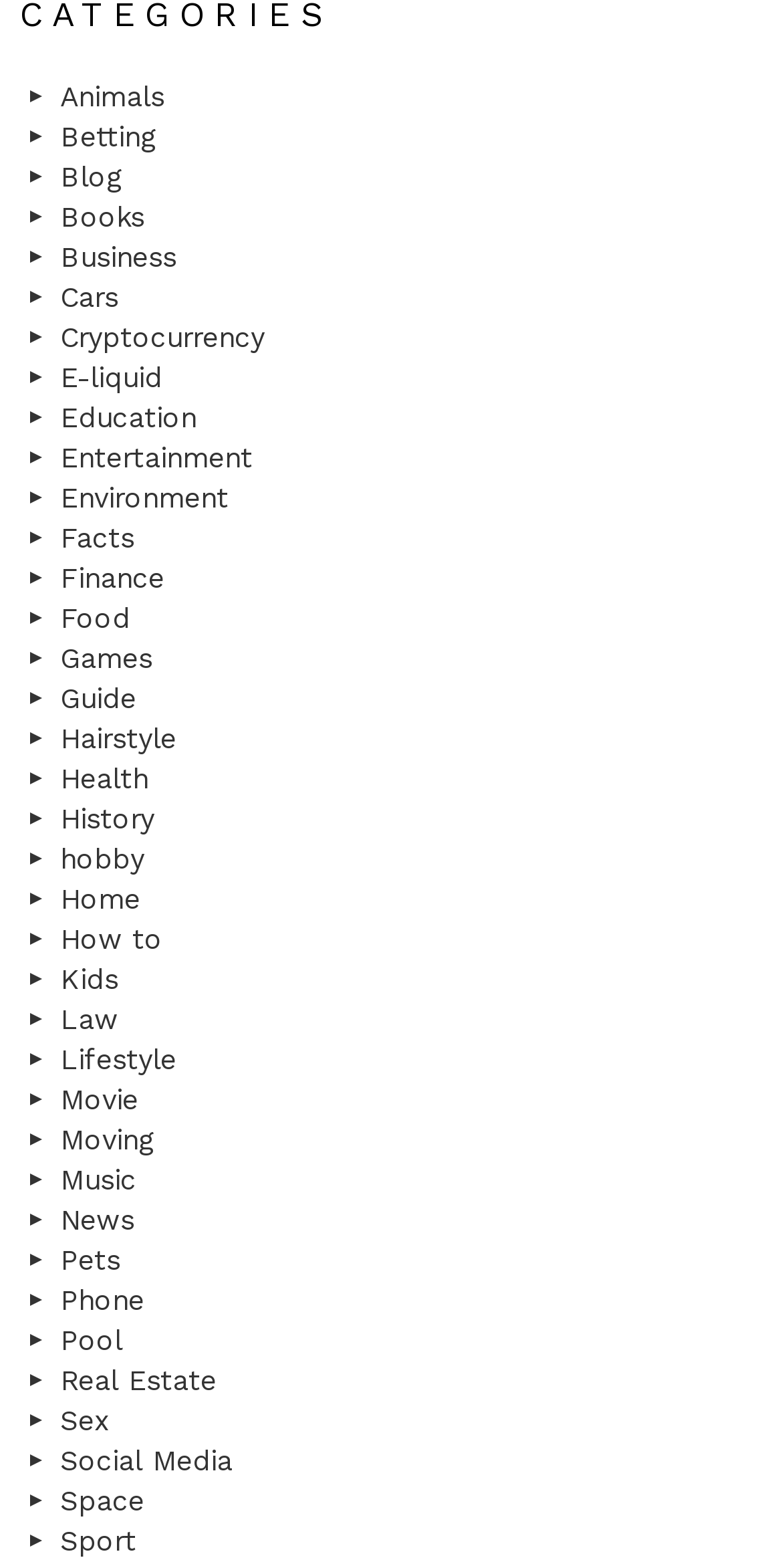Answer succinctly with a single word or phrase:
Is there a category for Entertainment on this webpage?

Yes